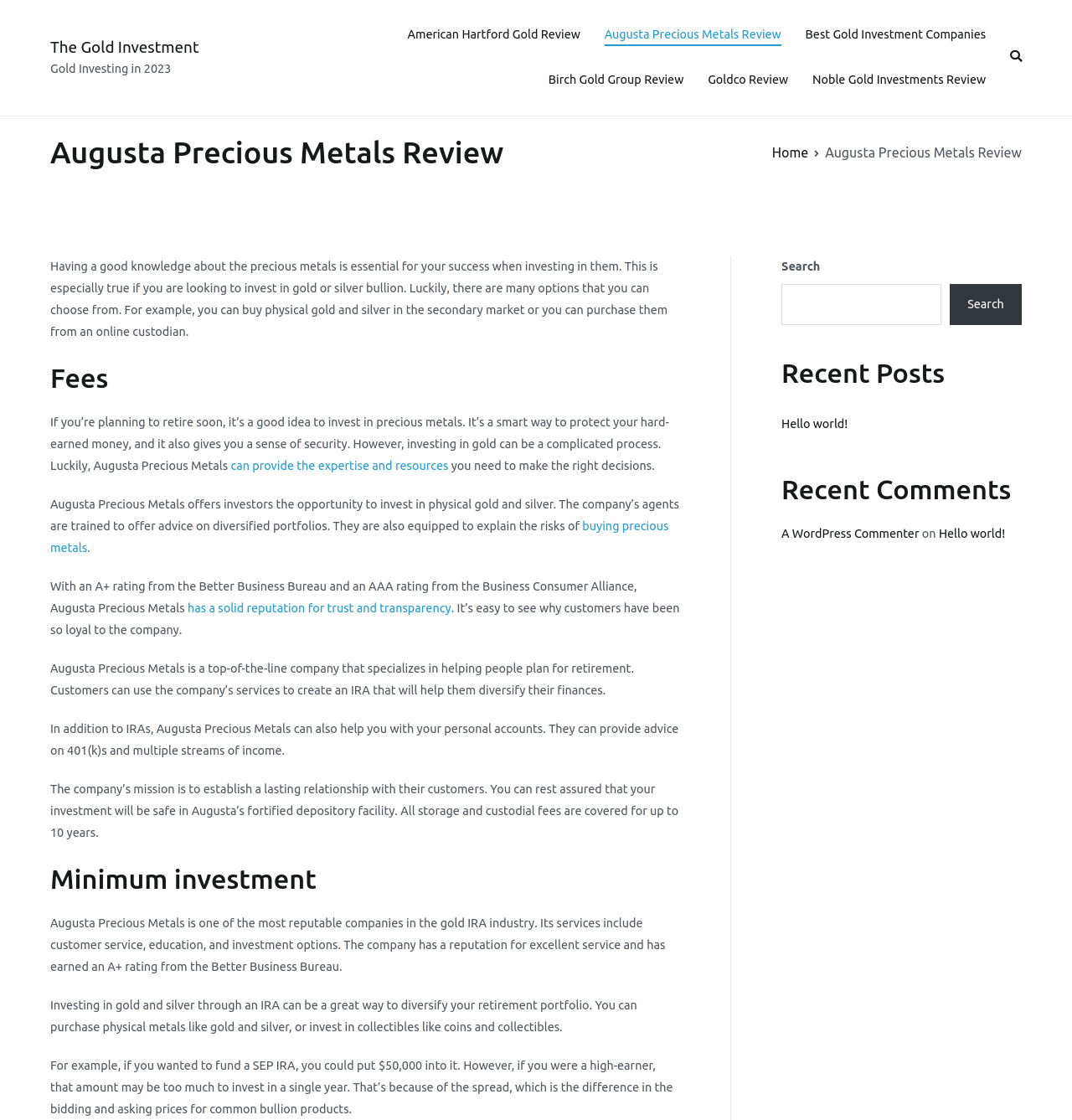Provide a one-word or brief phrase answer to the question:
What type of accounts can Augusta Precious Metals help with?

IRAs and 401(k)s